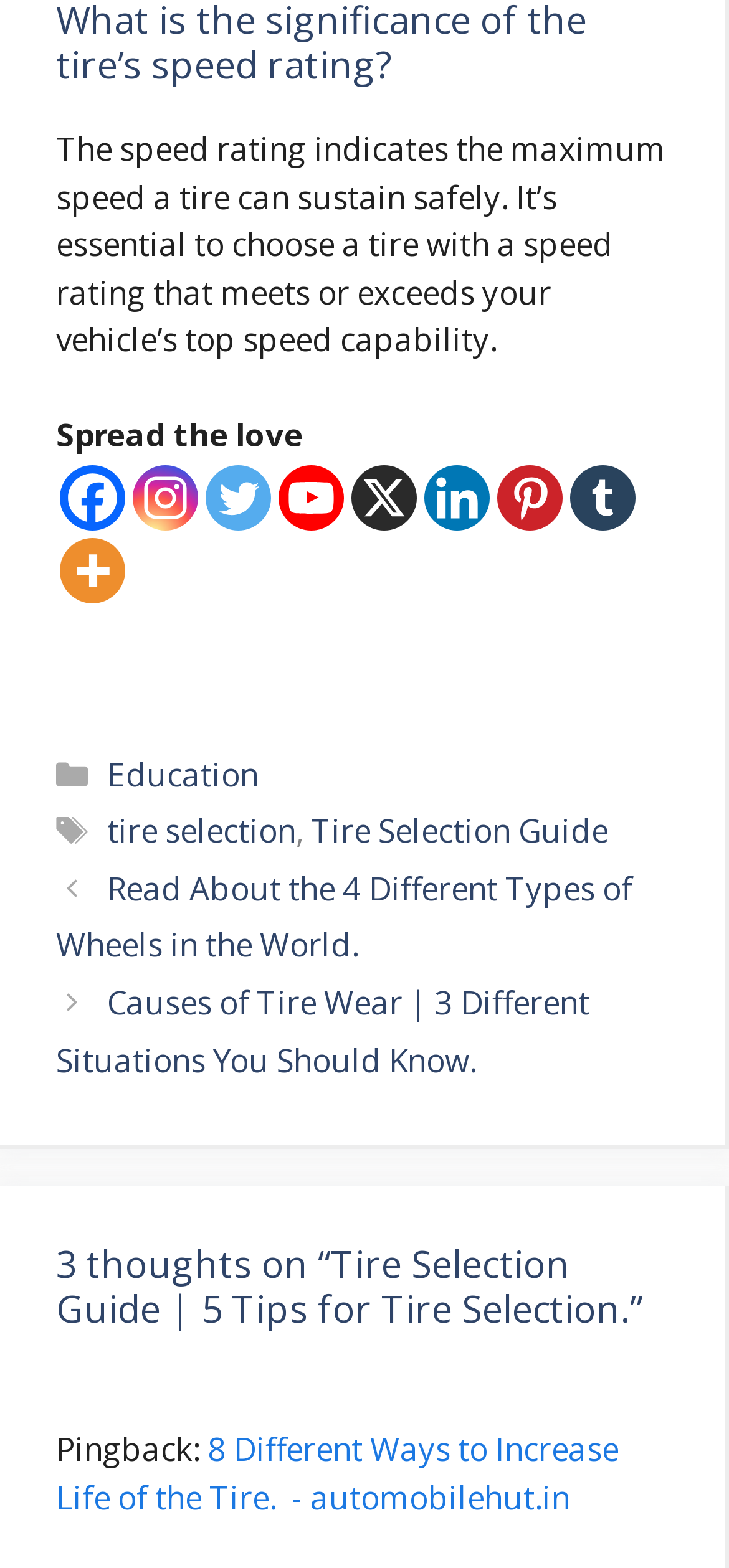Identify the coordinates of the bounding box for the element described below: "title="More"". Return the coordinates as four float numbers between 0 and 1: [left, top, right, bottom].

[0.082, 0.343, 0.172, 0.385]